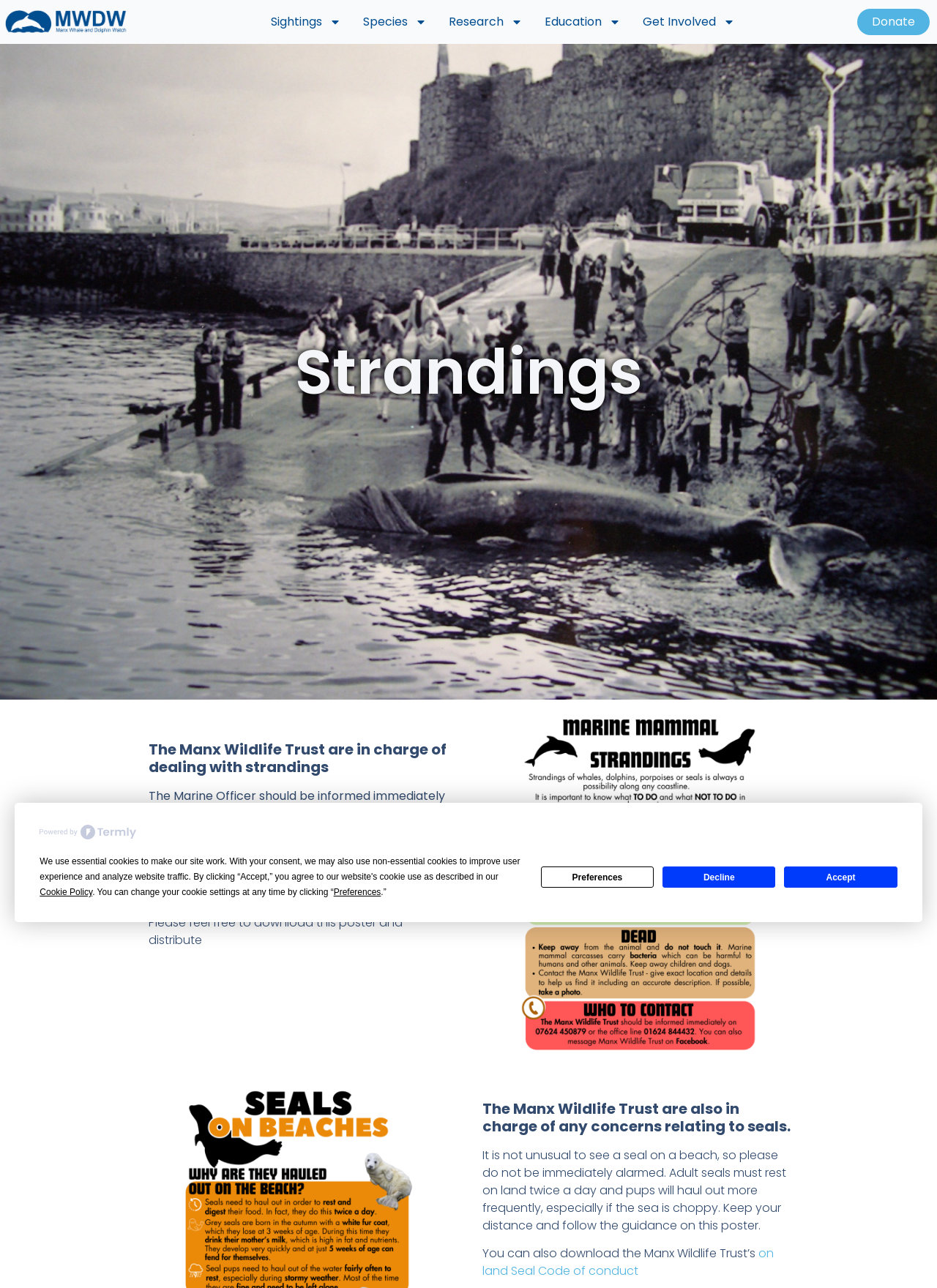Give a detailed account of the webpage's layout and content.

The webpage is about Strandings, specifically related to Manx Whale and Dolphin Watch. At the top, there is a cookie consent prompt with buttons to accept, decline, or view preferences. Below this, there is a horizontal menu with five options: Sightings, Species, Research, Education, and Get Involved, each accompanied by an image.

On the left side of the page, there is a logo with a link to the organization's website. Below the menu, the main content of the page begins with a heading "Strandings" followed by a paragraph of text explaining the importance of knowing what to do when encountering a stranded marine mammal. There is also a phone number and an alternative contact method provided.

Further down, there is a section about the Manx Wildlife Trust's role in dealing with strandings, including a poster that can be downloaded and distributed. The page also addresses concerns about seals, with a heading "The Manx Wildlife Trust are also in charge of any concerns relating to seals." This section provides guidance on what to do when encountering a seal on a beach, emphasizing the importance of keeping a distance and following the guidance on the poster. There is also a link to download the Manx Wildlife Trust's "on land Seal Code of conduct".